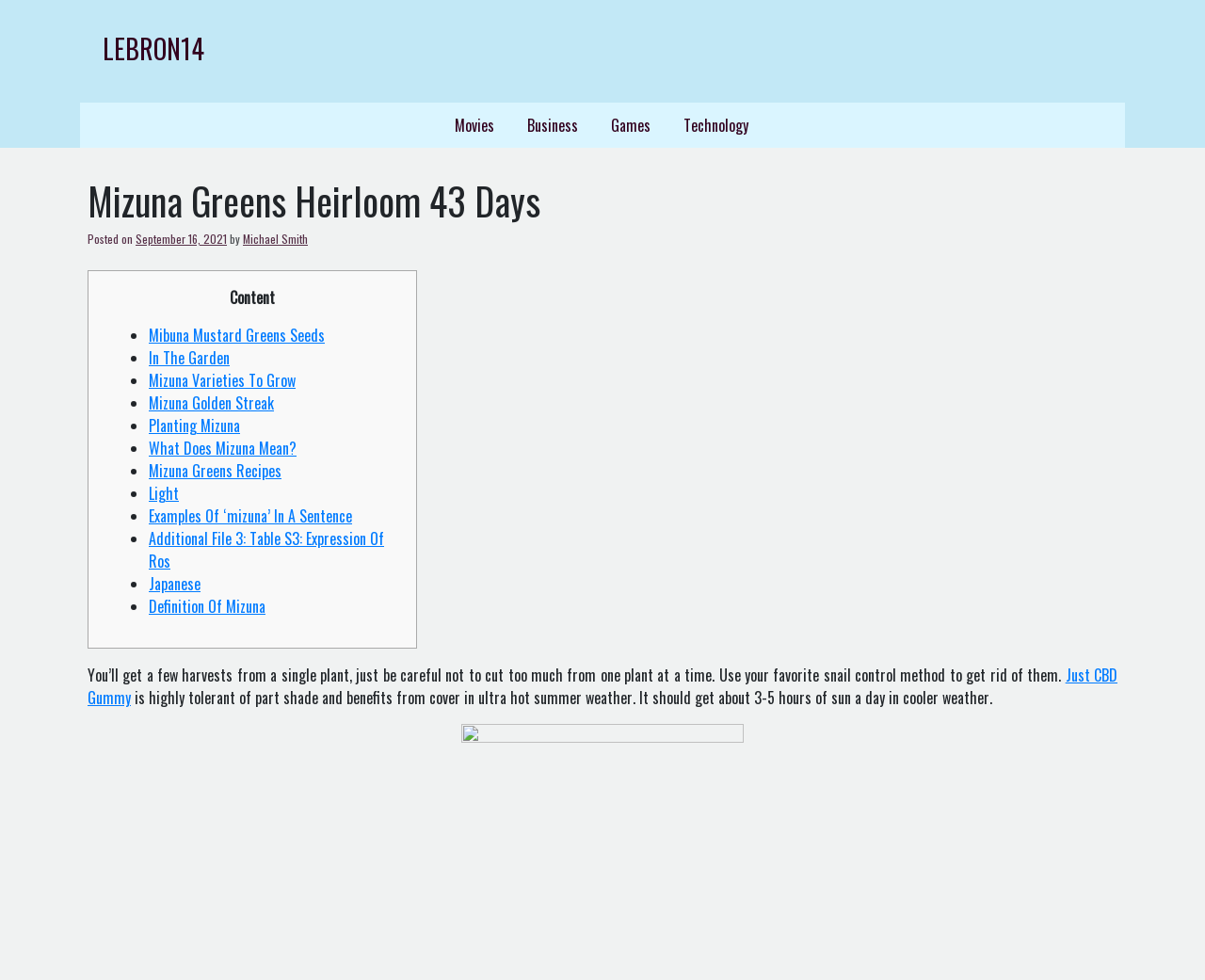How many harvests can you get from a single plant?
Based on the visual, give a brief answer using one word or a short phrase.

A few